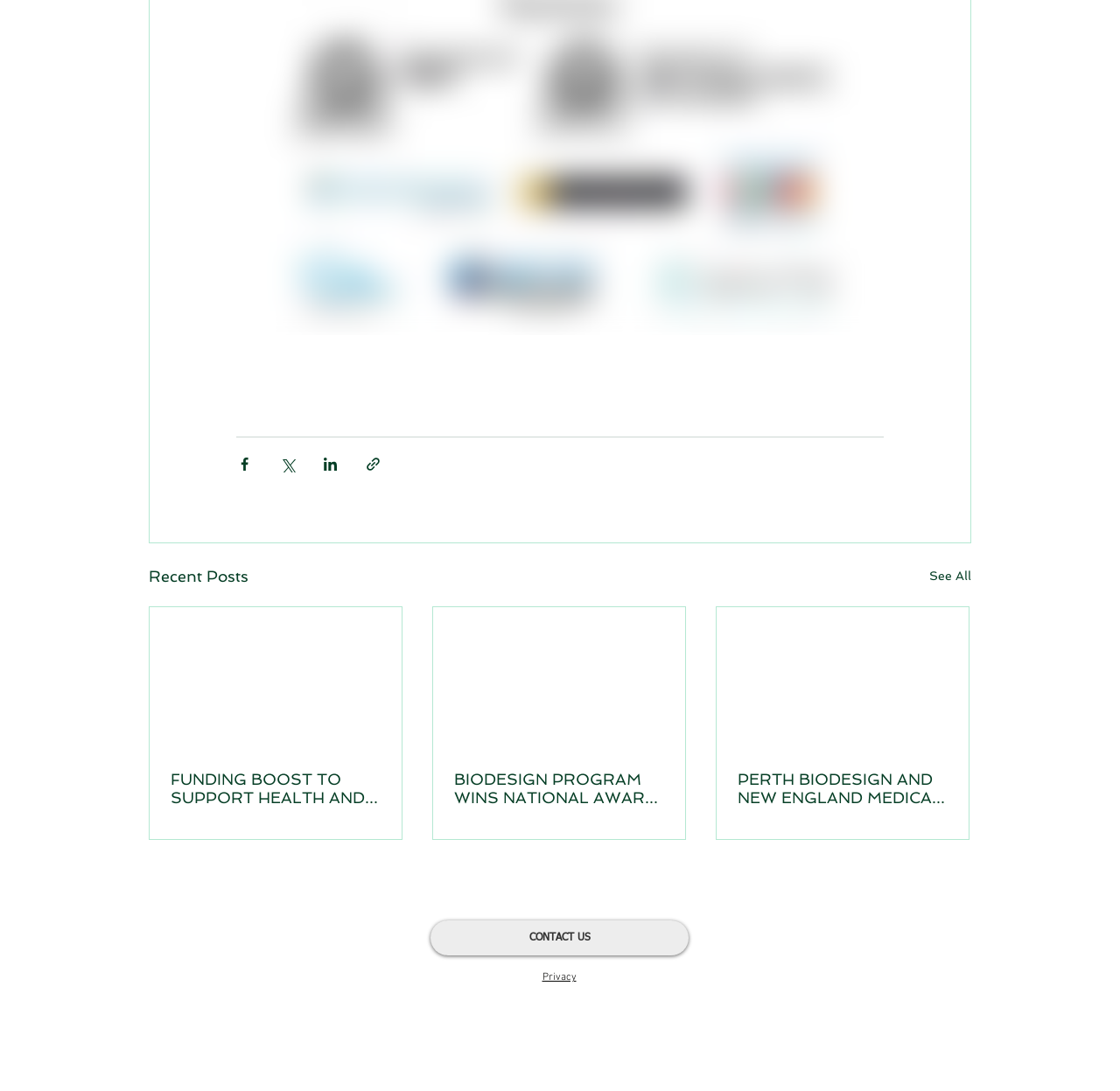By analyzing the image, answer the following question with a detailed response: How many social media sharing options are available?

I counted the number of social media sharing buttons, which are 'Share via Facebook', 'Share via Twitter', 'Share via LinkedIn', and 'Share via link', and found that there are 4 options.